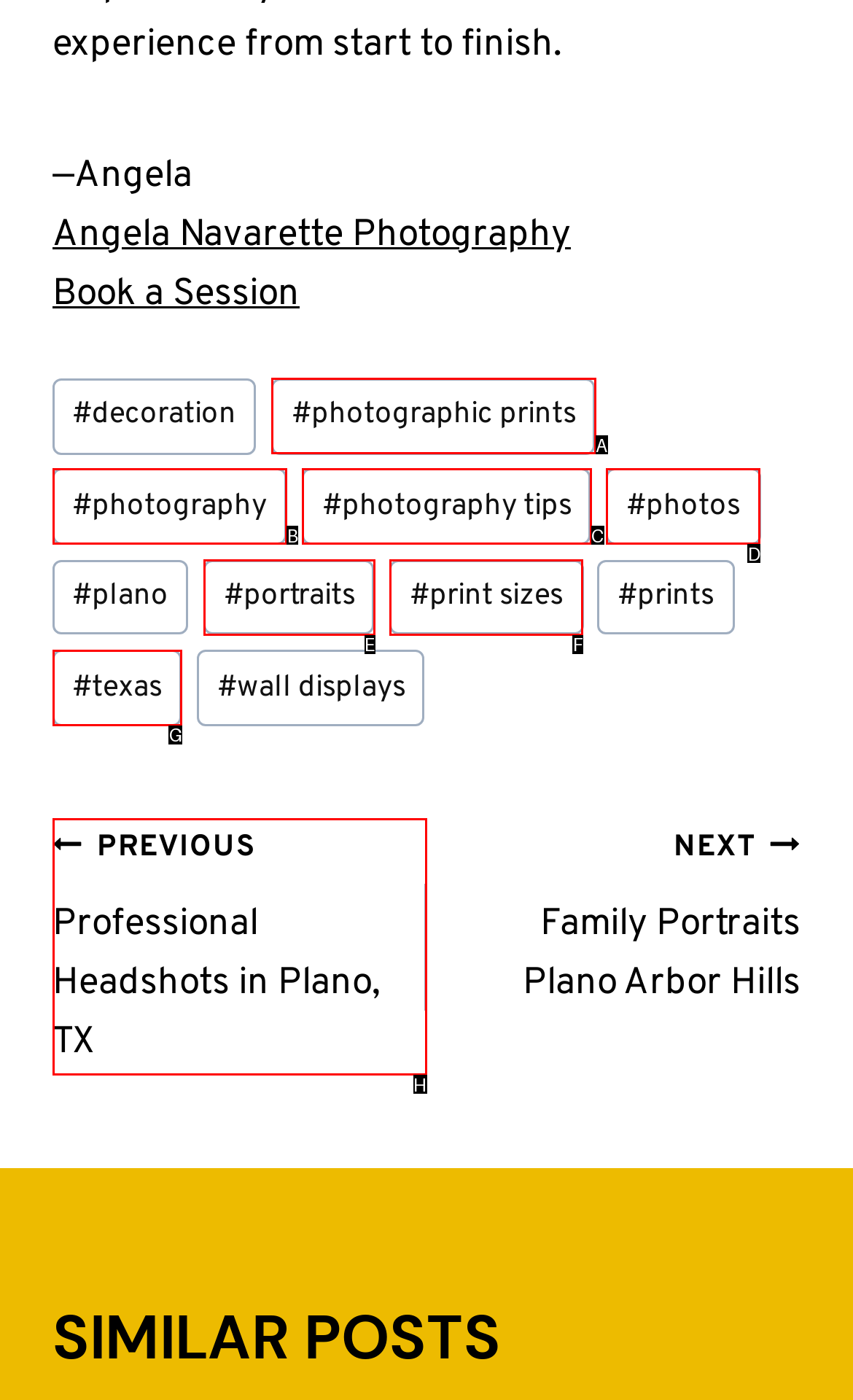Given the description: #print sizes, choose the HTML element that matches it. Indicate your answer with the letter of the option.

F